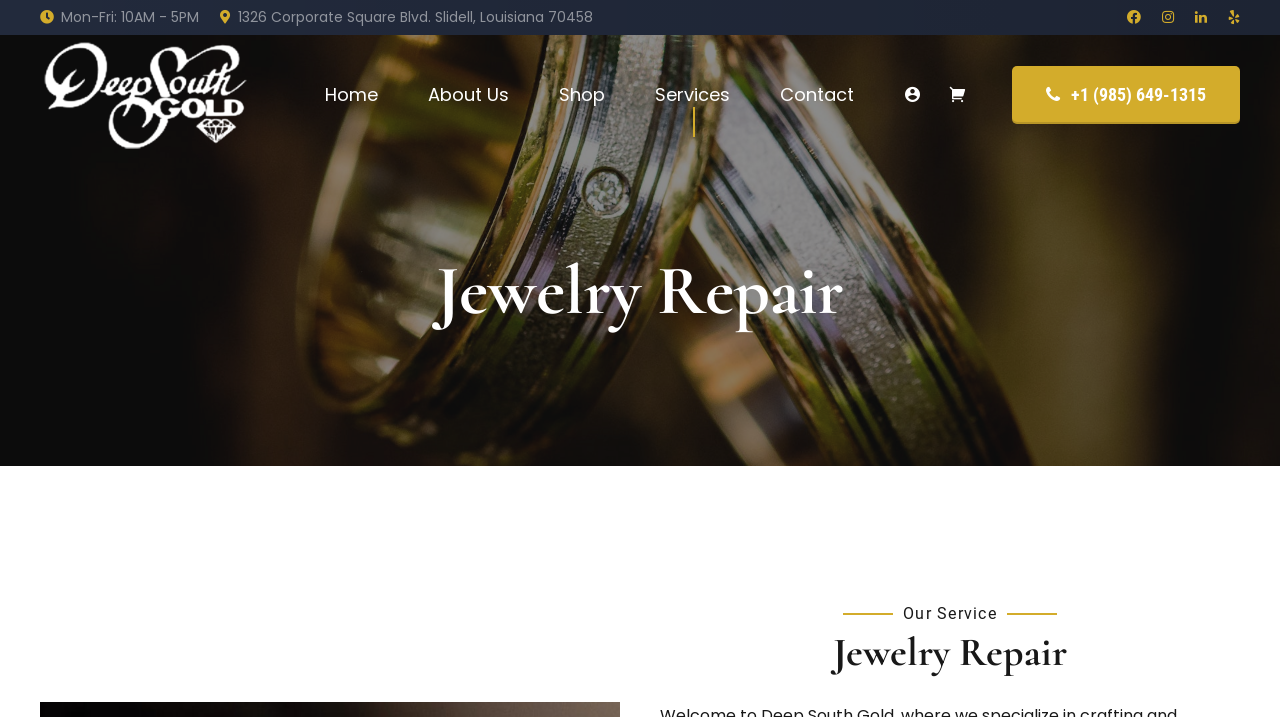Using the provided description: "alt="Deep South Gold Inc."", find the bounding box coordinates of the corresponding UI element. The output should be four float numbers between 0 and 1, in the format [left, top, right, bottom].

[0.031, 0.049, 0.195, 0.216]